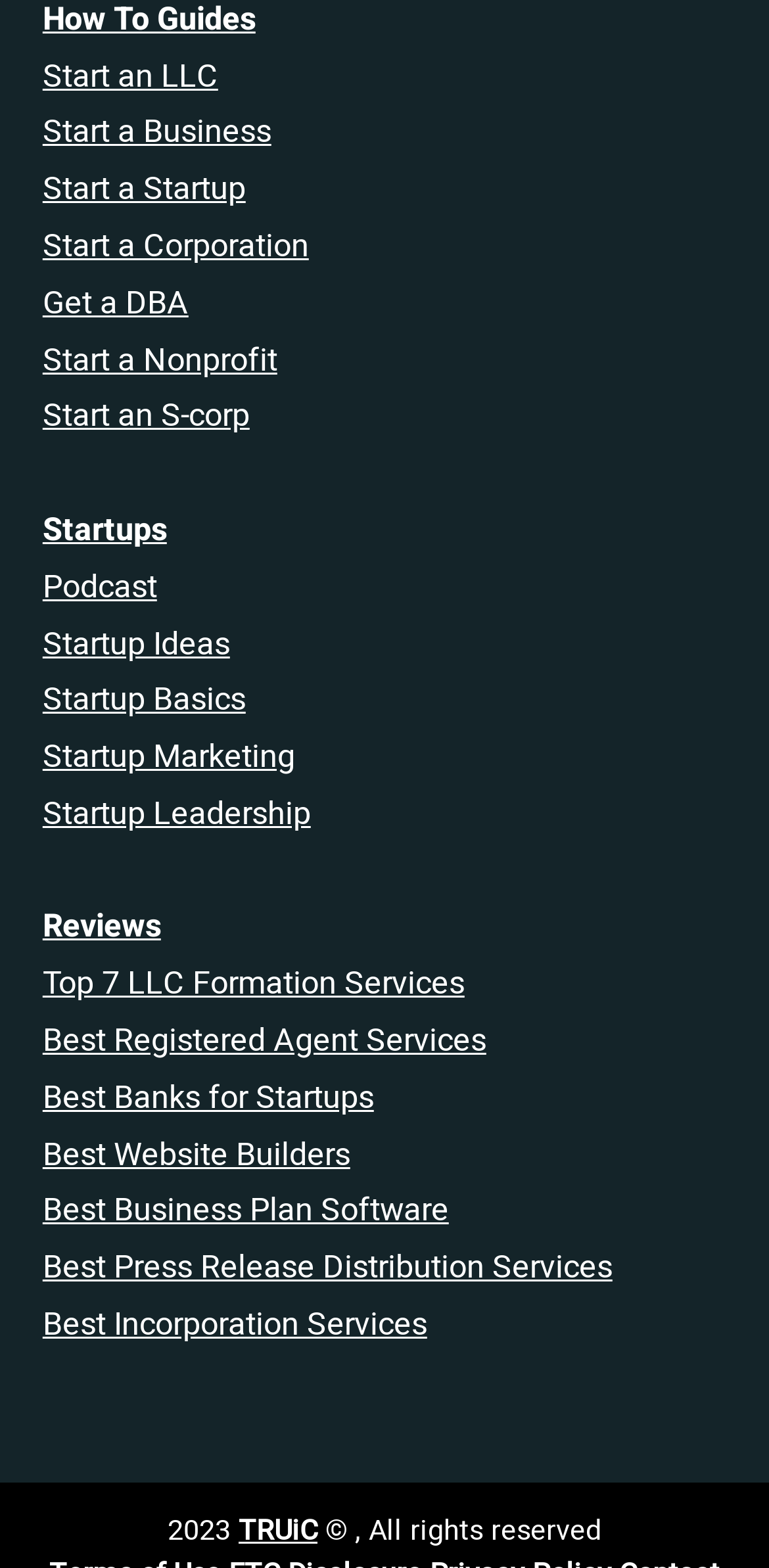Specify the bounding box coordinates of the region I need to click to perform the following instruction: "Start an LLC". The coordinates must be four float numbers in the range of 0 to 1, i.e., [left, top, right, bottom].

[0.055, 0.033, 0.284, 0.064]